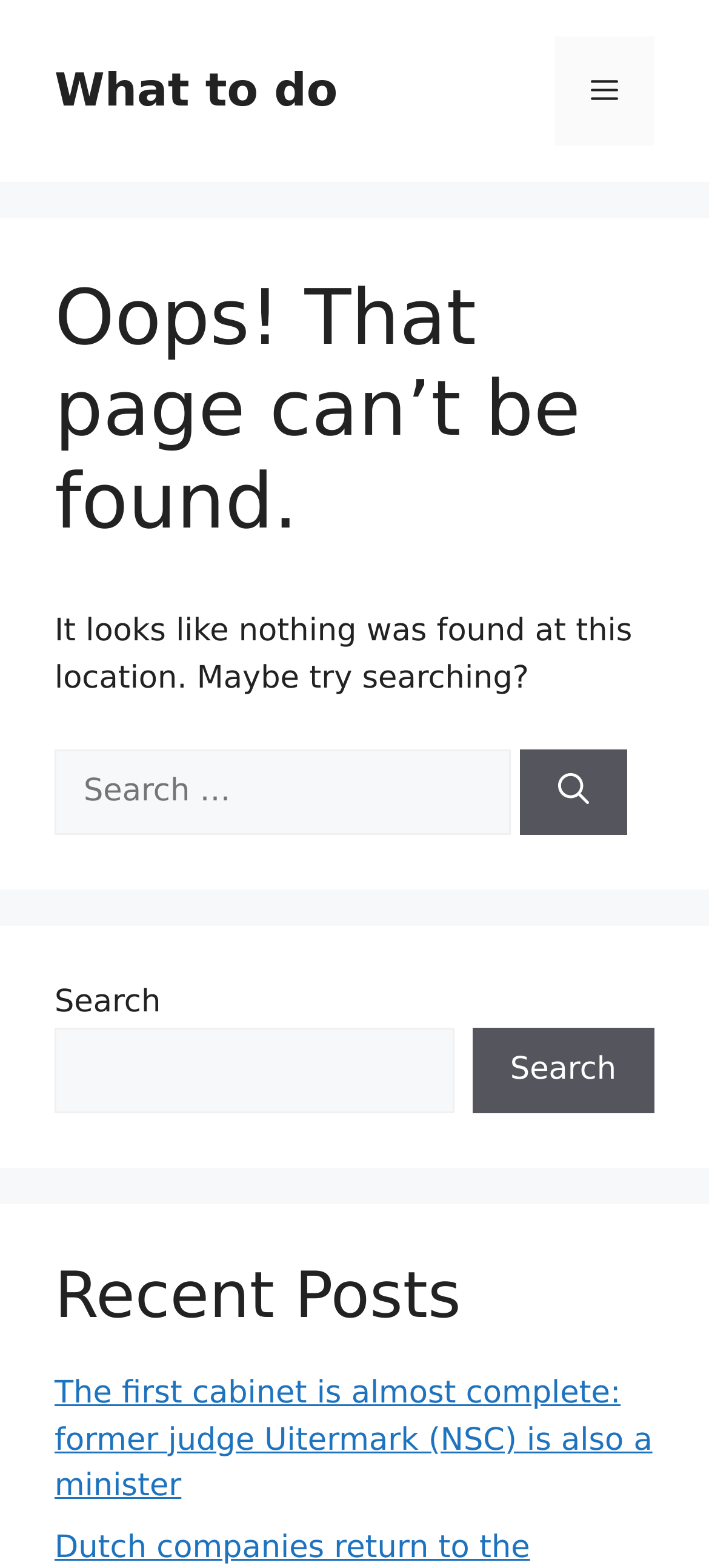How many search boxes are available on the page?
Respond to the question with a single word or phrase according to the image.

2